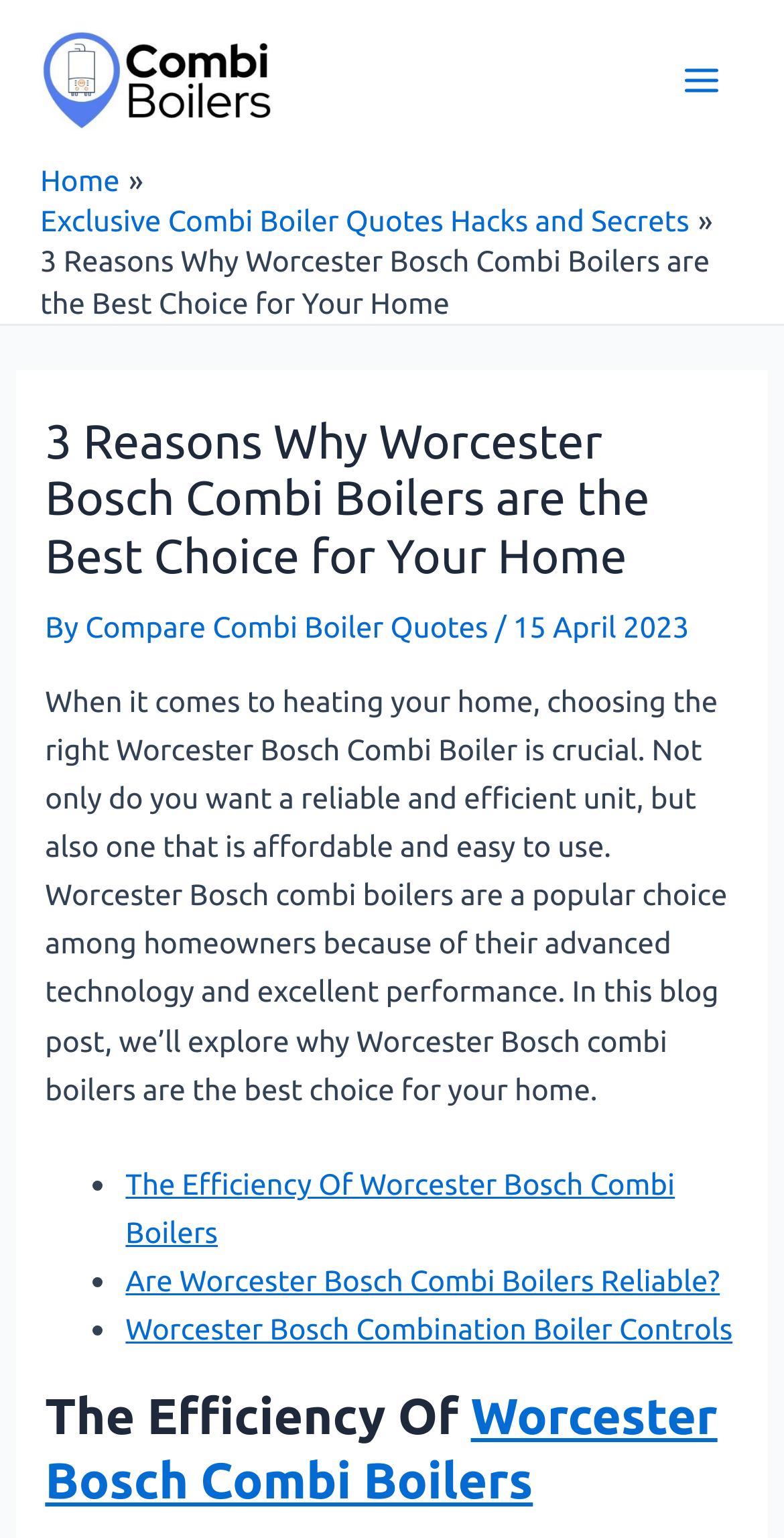What is the logo of the website?
Please craft a detailed and exhaustive response to the question.

The logo of the website is 'Compare Combi Boiler Quotes' which is an image located at the top left corner of the webpage, as indicated by the bounding box coordinates [0.051, 0.019, 0.346, 0.085] and the OCR text 'Compare Combi Boiler Quotes Website Logo'.